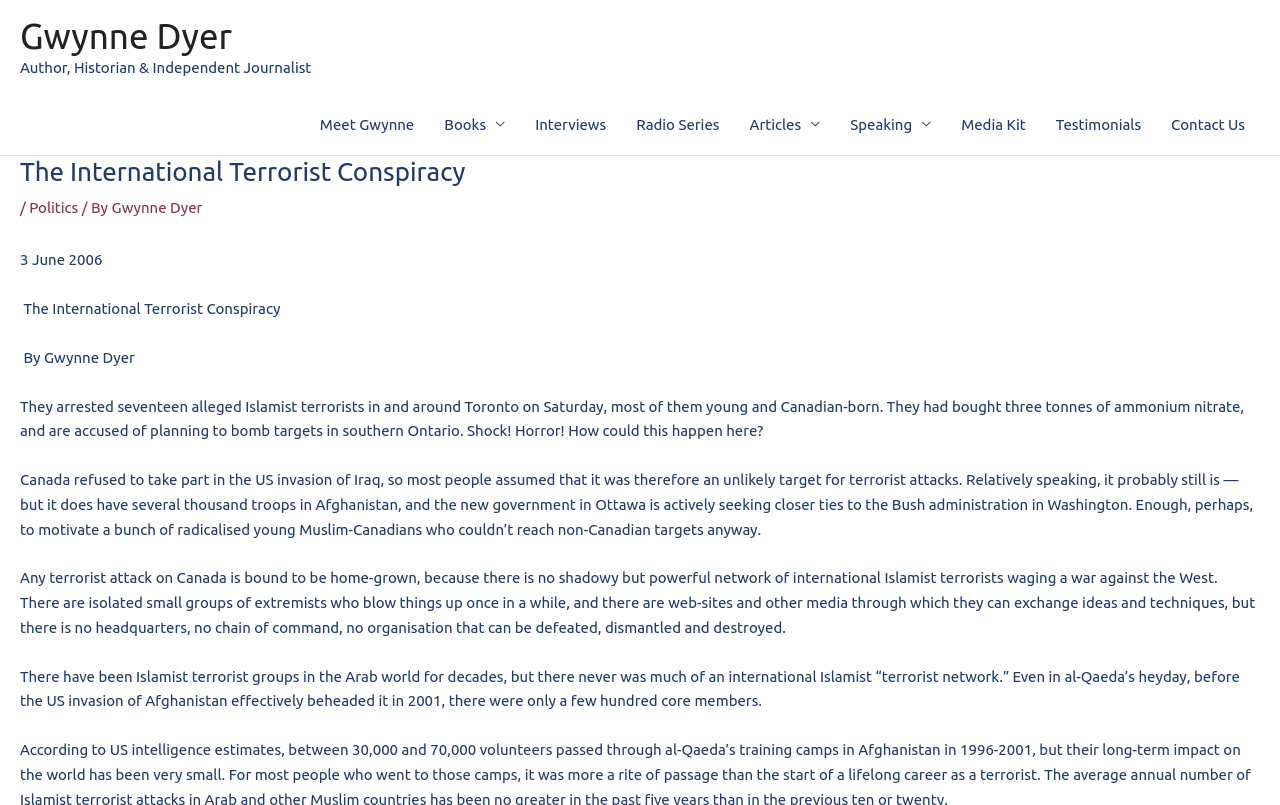Using the provided element description: "Meet Gwynne", identify the bounding box coordinates. The coordinates should be four floats between 0 and 1 in the order [left, top, right, bottom].

[0.238, 0.117, 0.335, 0.192]